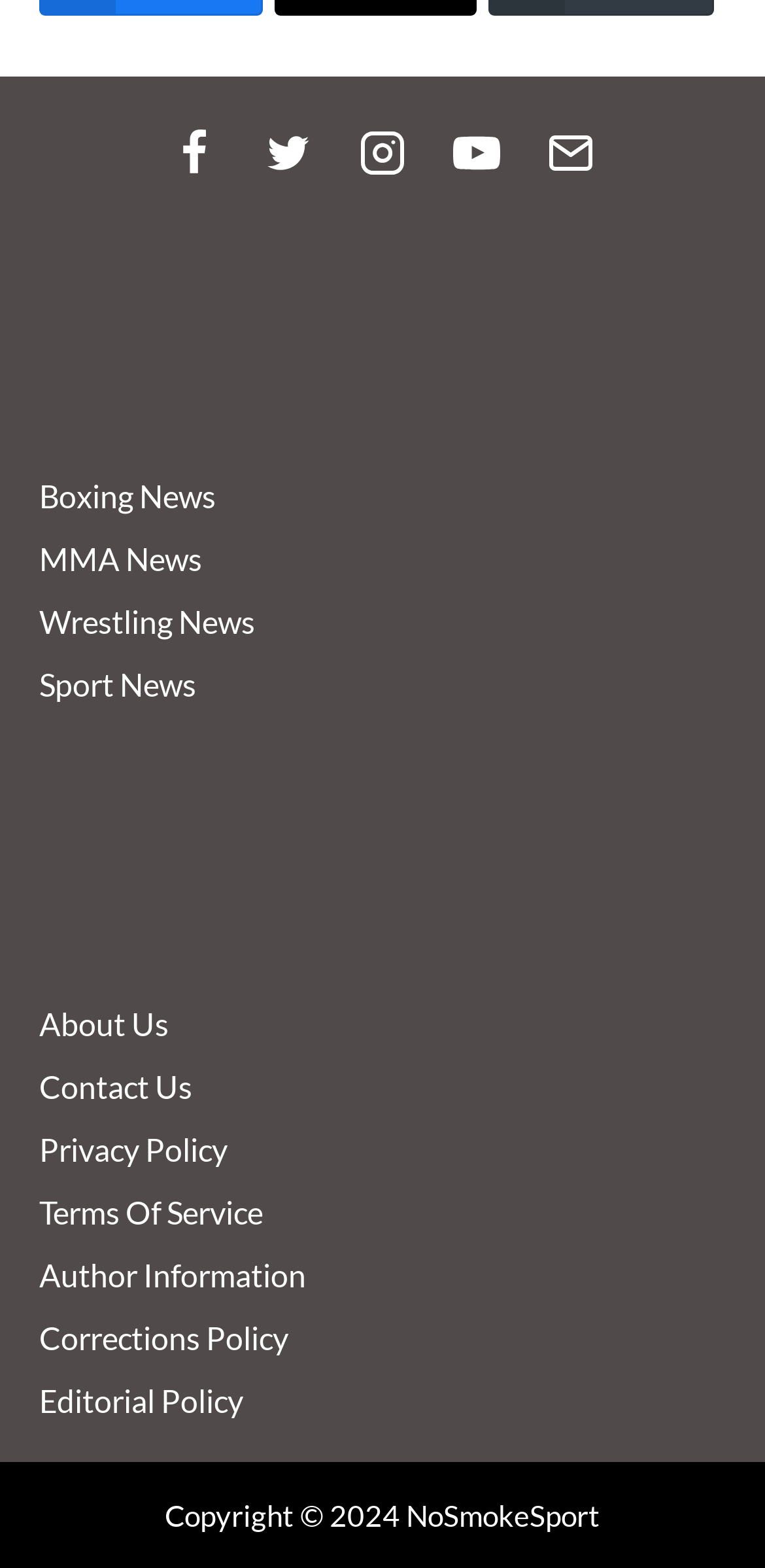Locate the bounding box coordinates of the clickable region necessary to complete the following instruction: "View Boxing News". Provide the coordinates in the format of four float numbers between 0 and 1, i.e., [left, top, right, bottom].

[0.051, 0.297, 0.949, 0.337]